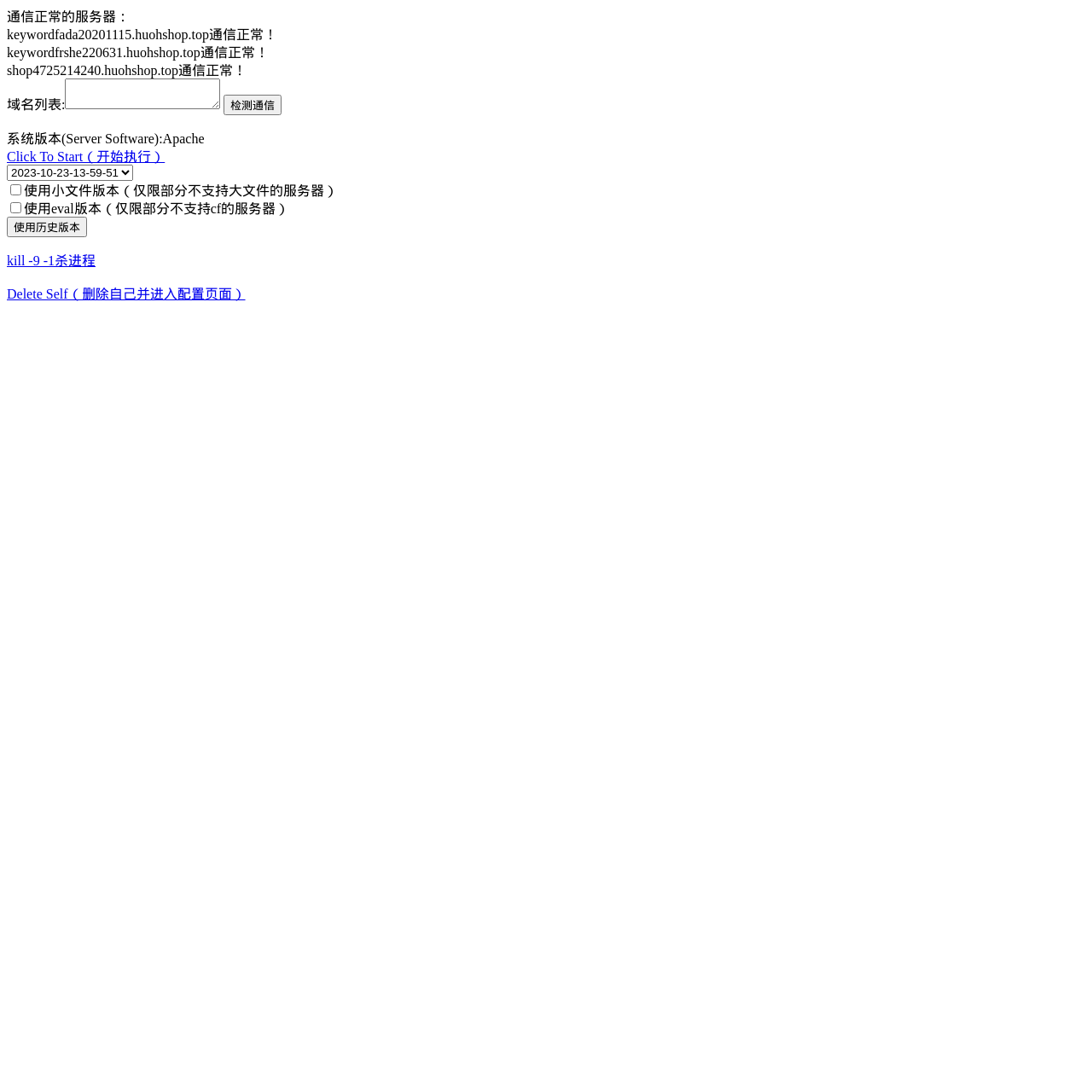What is the purpose of the checkbox '使用小文件版本（仅限部分不支持大文件的服务器）'?
Provide an in-depth and detailed answer to the question.

The checkbox '使用小文件版本（仅限部分不支持大文件的服务器）' is likely used to enable the use of a smaller file version of the system or software, which is only compatible with certain servers that do not support large files.